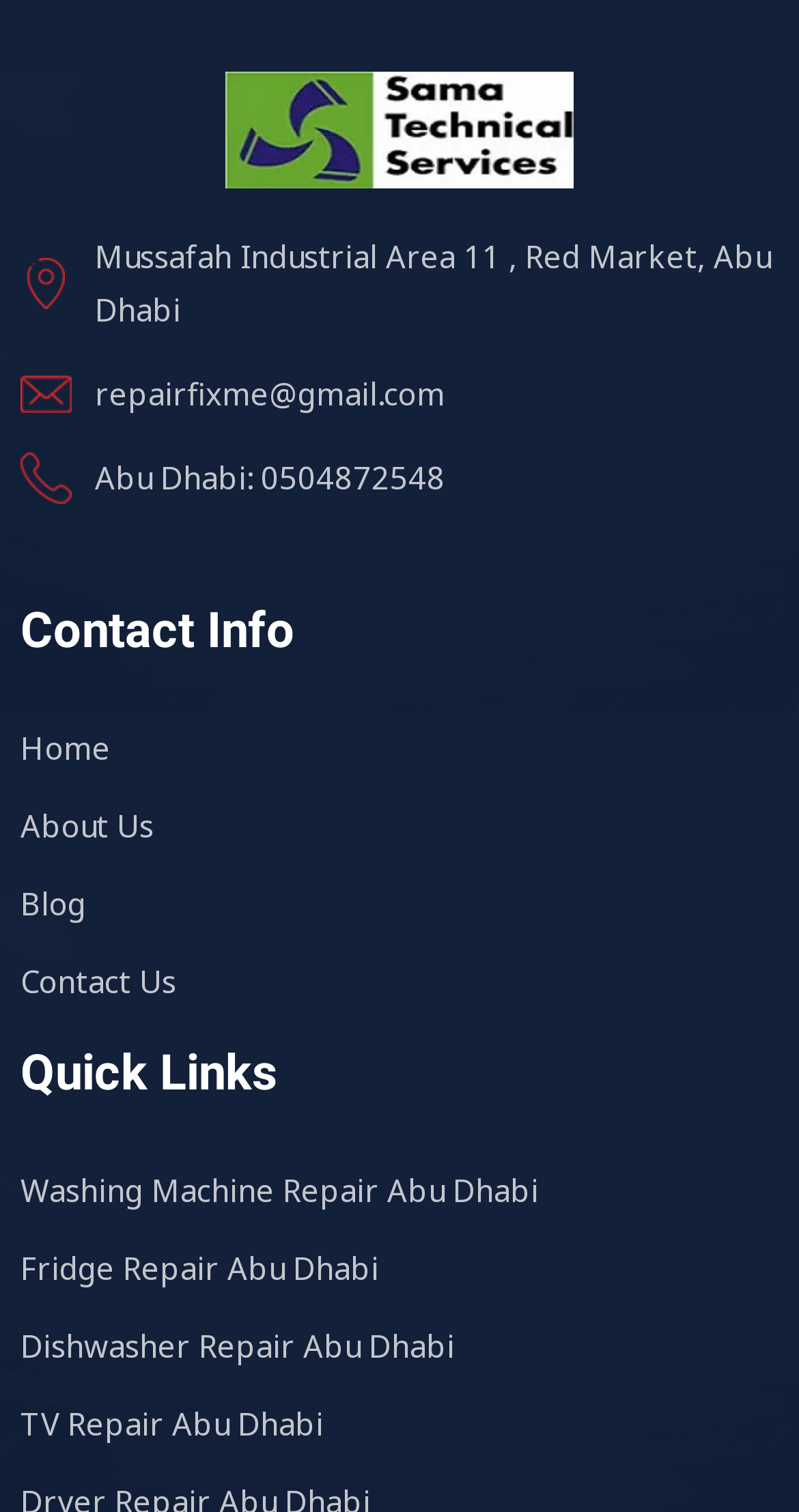Find the bounding box of the element with the following description: "repairfixme@gmail.com". The coordinates must be four float numbers between 0 and 1, formatted as [left, top, right, bottom].

[0.026, 0.242, 0.974, 0.278]